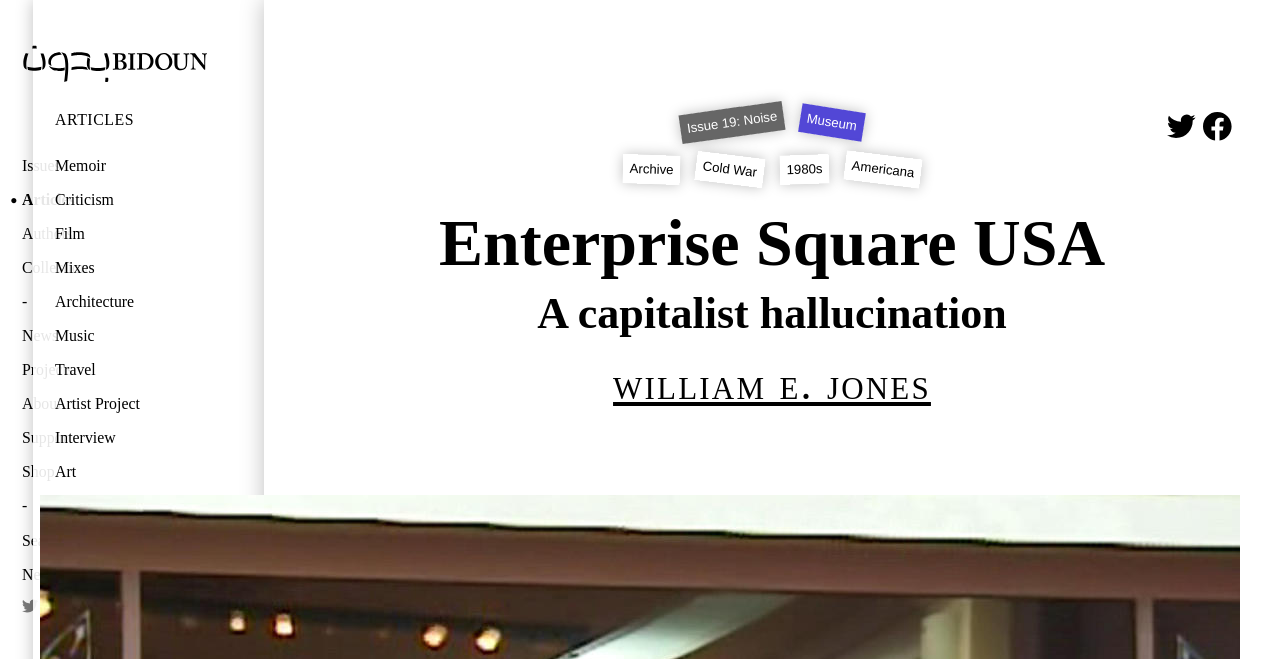Highlight the bounding box coordinates of the element you need to click to perform the following instruction: "Click on the 'Shop' link."

[0.017, 0.699, 0.138, 0.736]